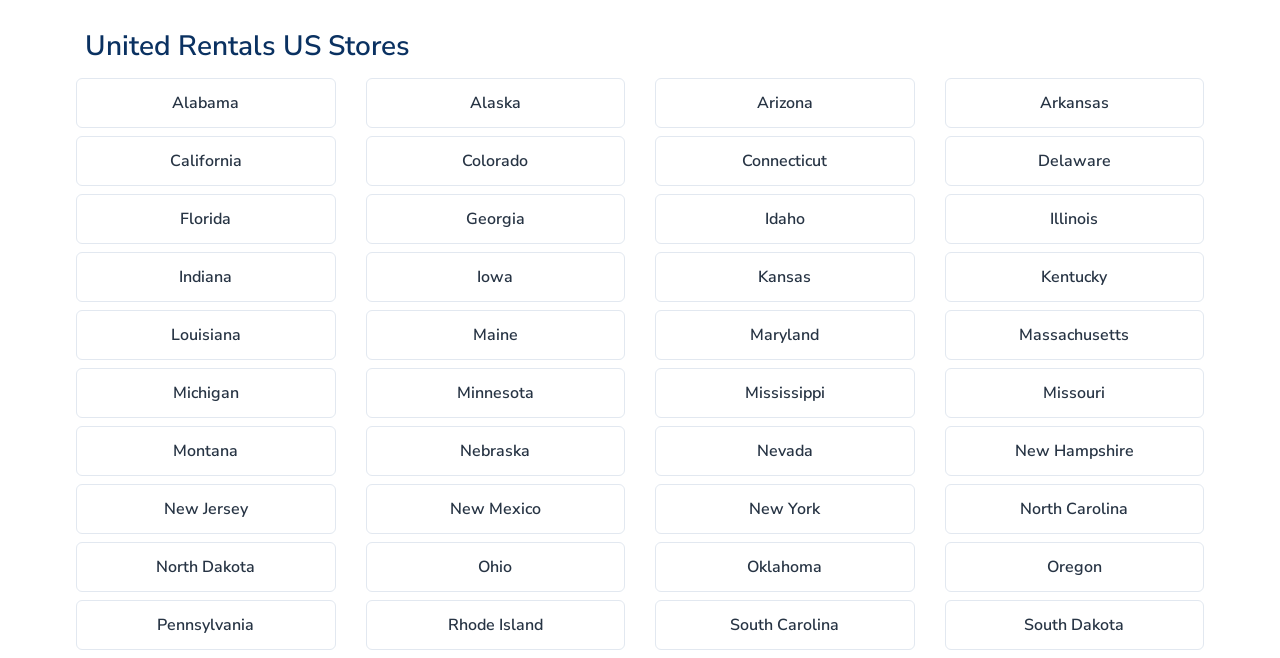Specify the bounding box coordinates of the element's region that should be clicked to achieve the following instruction: "View California stores". The bounding box coordinates consist of four float numbers between 0 and 1, in the format [left, top, right, bottom].

[0.059, 0.207, 0.262, 0.283]